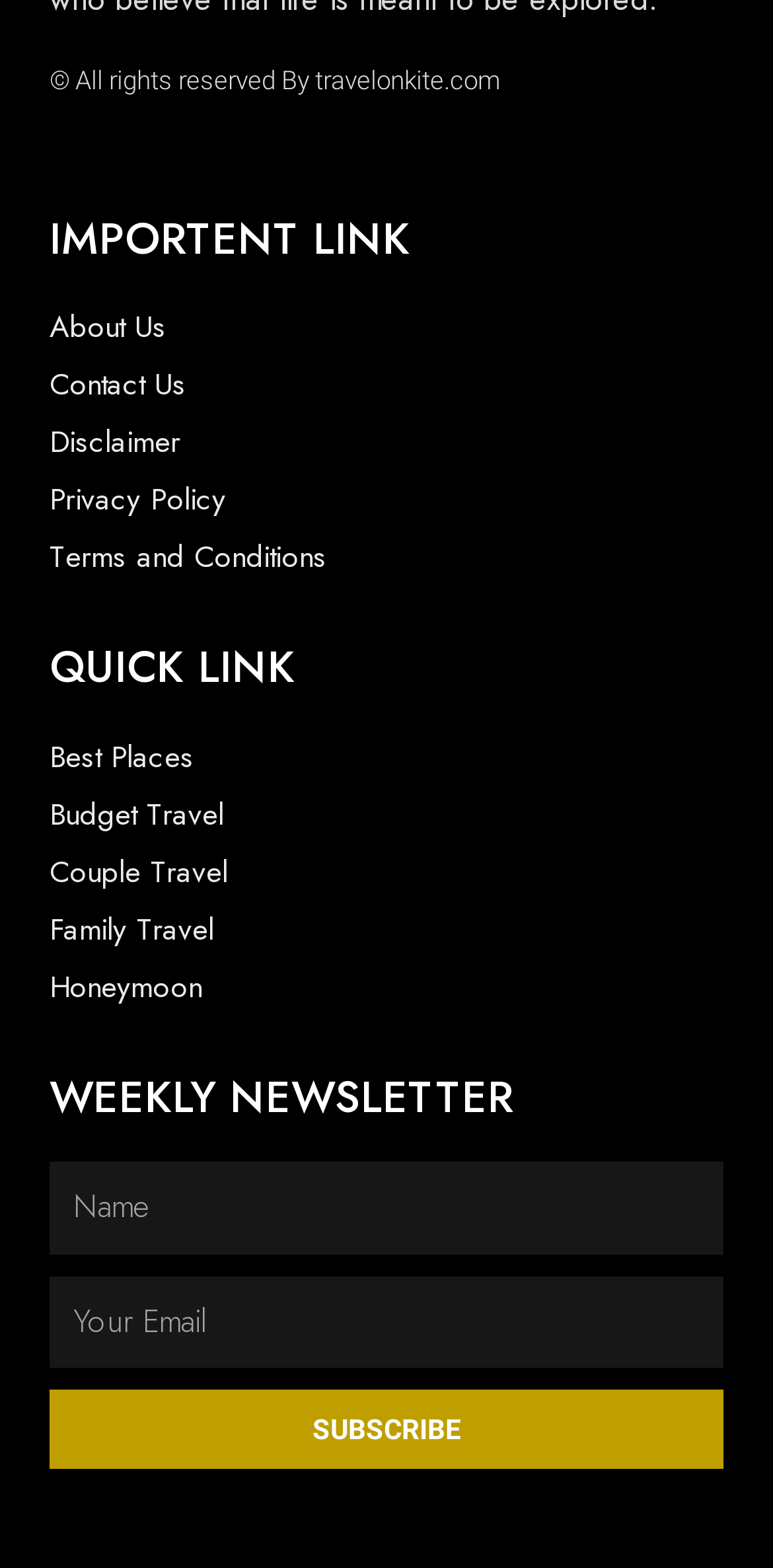Provide the bounding box coordinates, formatted as (top-left x, top-left y, bottom-right x, bottom-right y), with all values being floating point numbers between 0 and 1. Identify the bounding box of the UI element that matches the description: Subscribe

[0.064, 0.886, 0.936, 0.937]